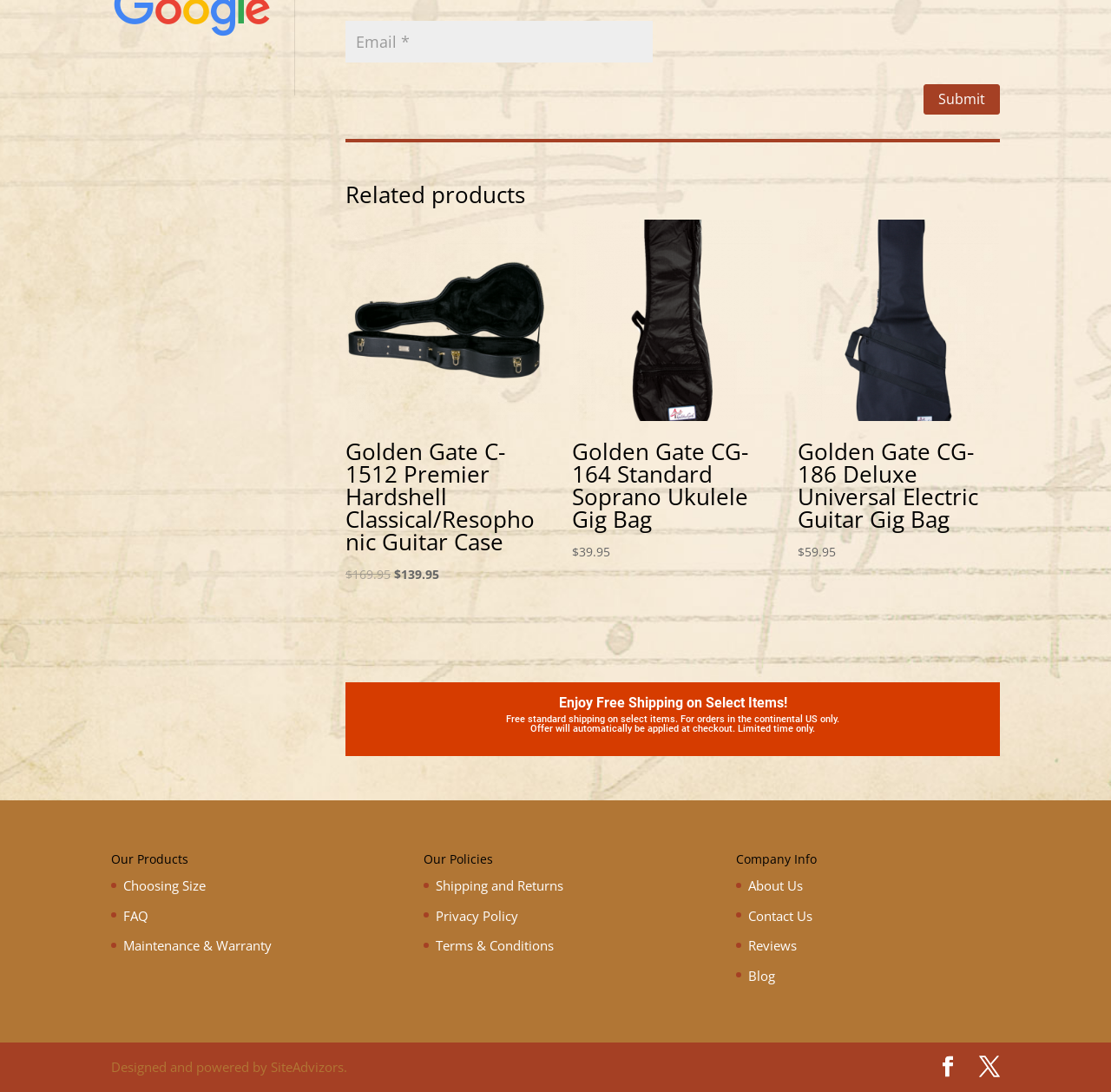Determine the bounding box coordinates of the element's region needed to click to follow the instruction: "Submit". Provide these coordinates as four float numbers between 0 and 1, formatted as [left, top, right, bottom].

[0.831, 0.077, 0.9, 0.105]